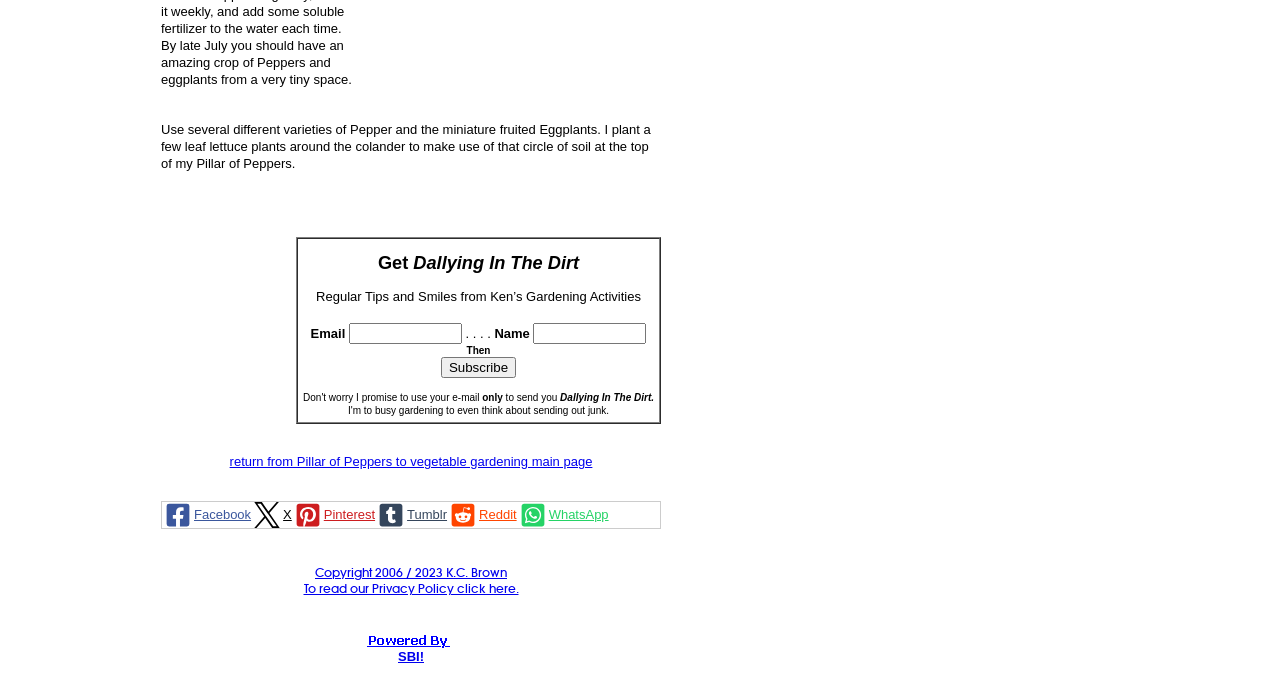What is the topic of the webpage?
Can you give a detailed and elaborate answer to the question?

Based on the content of the webpage, it appears to be about gardening, specifically about growing peppers and eggplants. The text mentions 'Pillar of Peppers' and provides tips on how to plant and care for them.